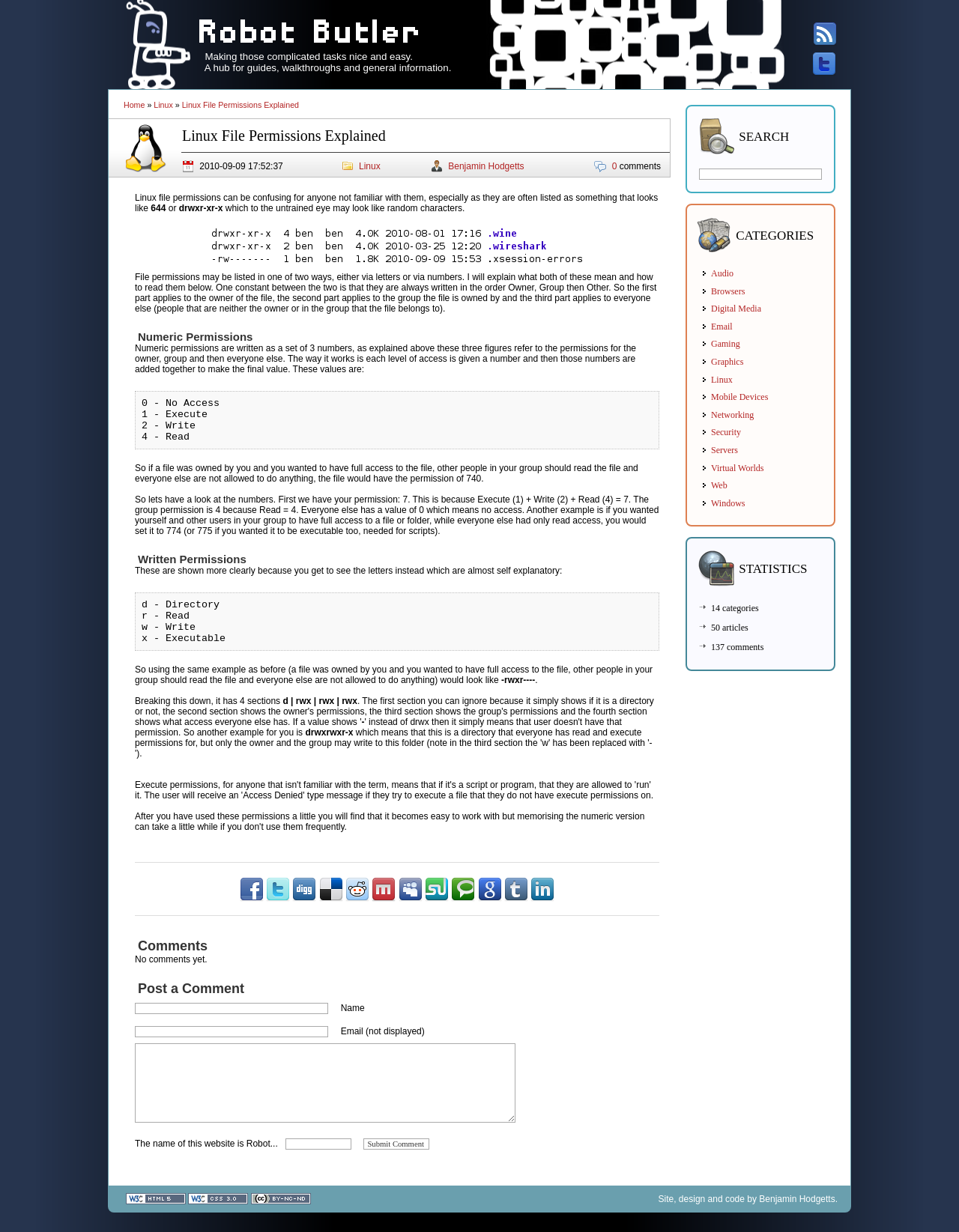What are the two ways to list file permissions?
Examine the image closely and answer the question with as much detail as possible.

According to the webpage, file permissions may be listed in one of two ways, either via letters or via numbers, and both methods are explained with examples.